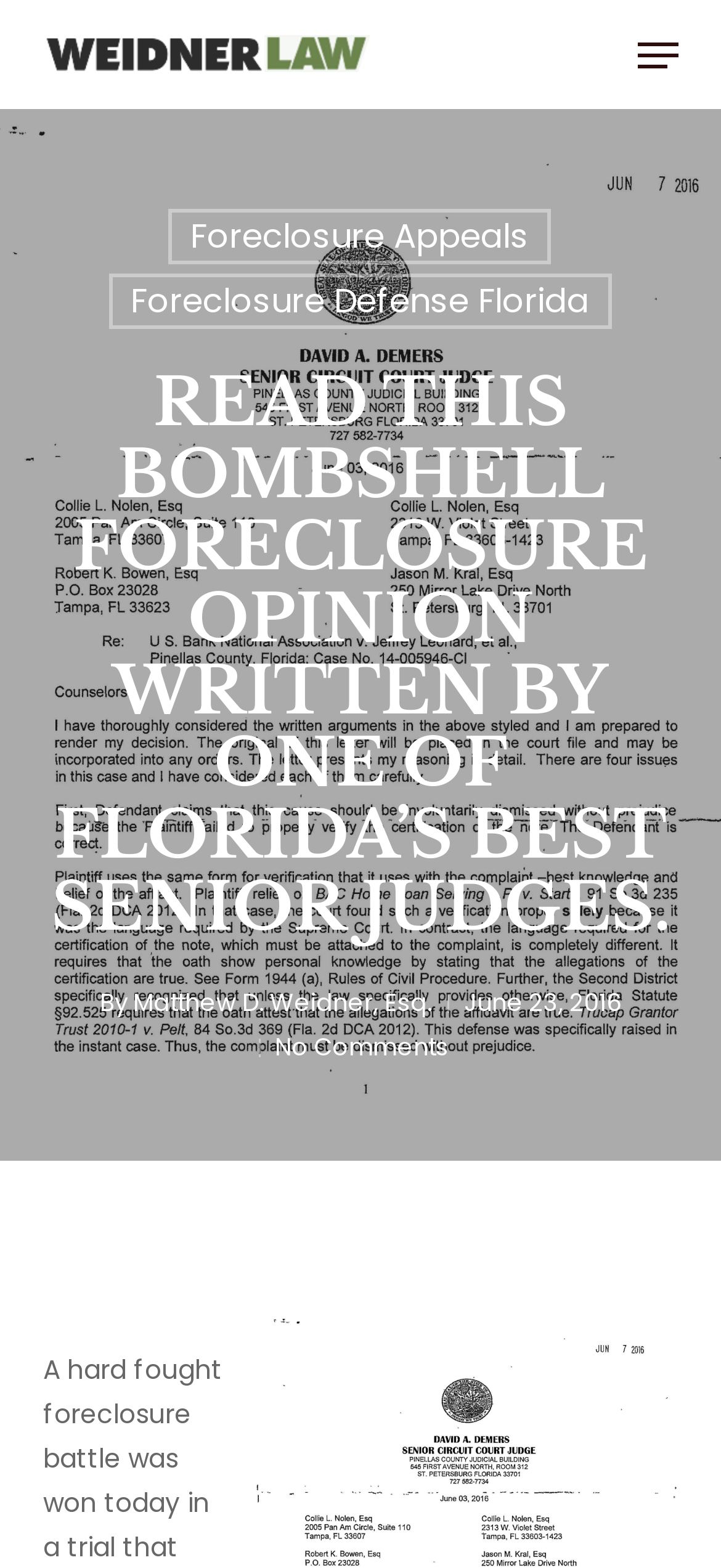Illustrate the webpage thoroughly, mentioning all important details.

The webpage appears to be a blog post or article about a foreclosure case, with a focus on a notable opinion written by a senior judge in Florida. 

At the top left of the page, there is a logo or image of "WeidnerLaw" accompanied by a link to the same name. On the top right, there is a navigation menu button. 

Below the logo, there are two links, "Foreclosure Appeals" and "Foreclosure Defense Florida", positioned side by side, with the latter being slightly longer. 

The main content of the page is headed by a prominent heading that reads "READ THIS BOMBSHELL FORECLOSURE OPINION WRITTEN BY ONE OF FLORIDA’S BEST SENIOR JUDGES." 

Following the heading, there is a byline that includes the text "By" and a link to the author, "Matthew D. Weidner, Esq." The date "June 23, 2016" is positioned to the right of the byline. 

Further down, there is a link that reads "No Comments", indicating that there are no comments on the post.